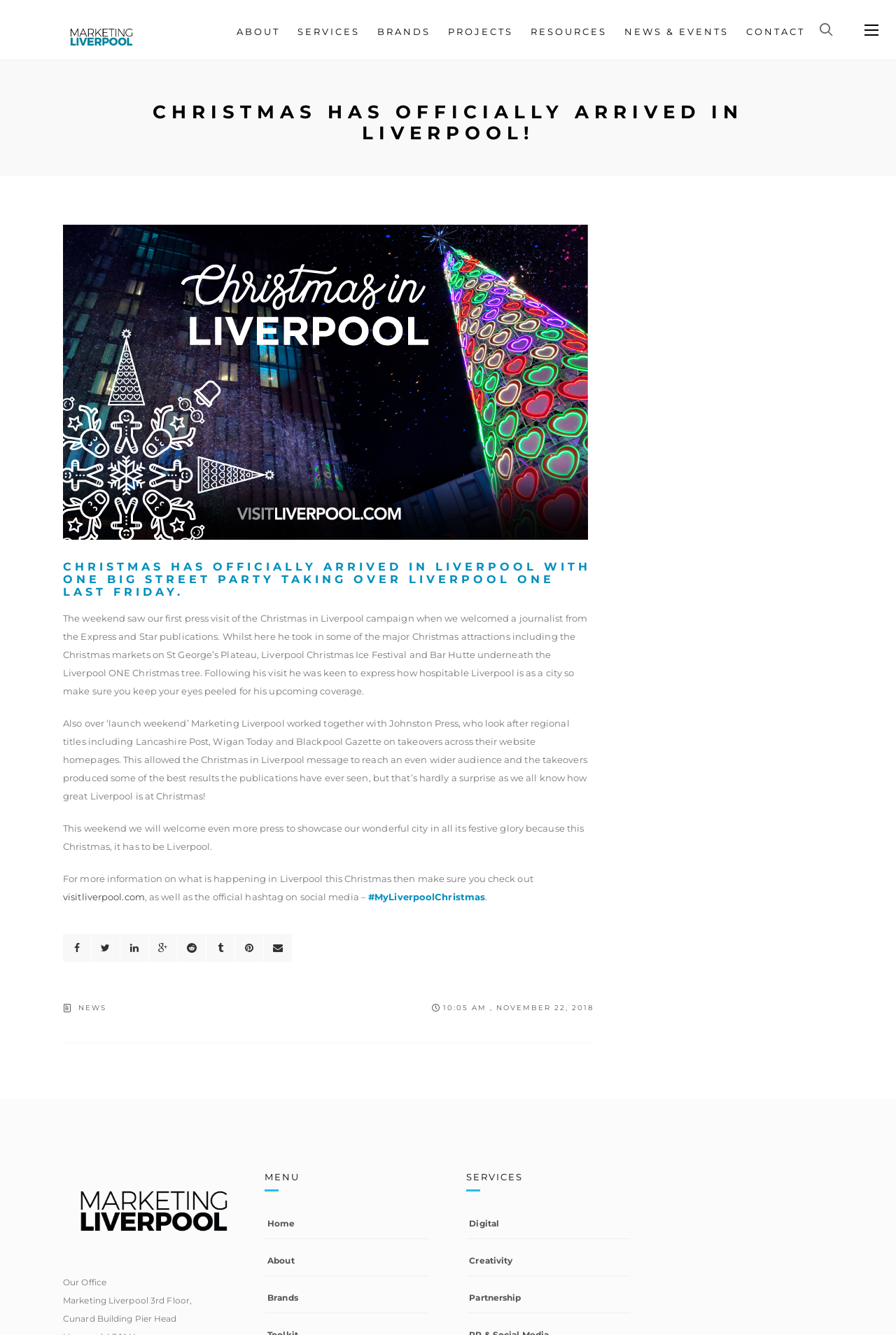Determine the bounding box coordinates of the region I should click to achieve the following instruction: "Check the 'NEWS & EVENTS' section". Ensure the bounding box coordinates are four float numbers between 0 and 1, i.e., [left, top, right, bottom].

[0.697, 0.018, 0.813, 0.05]